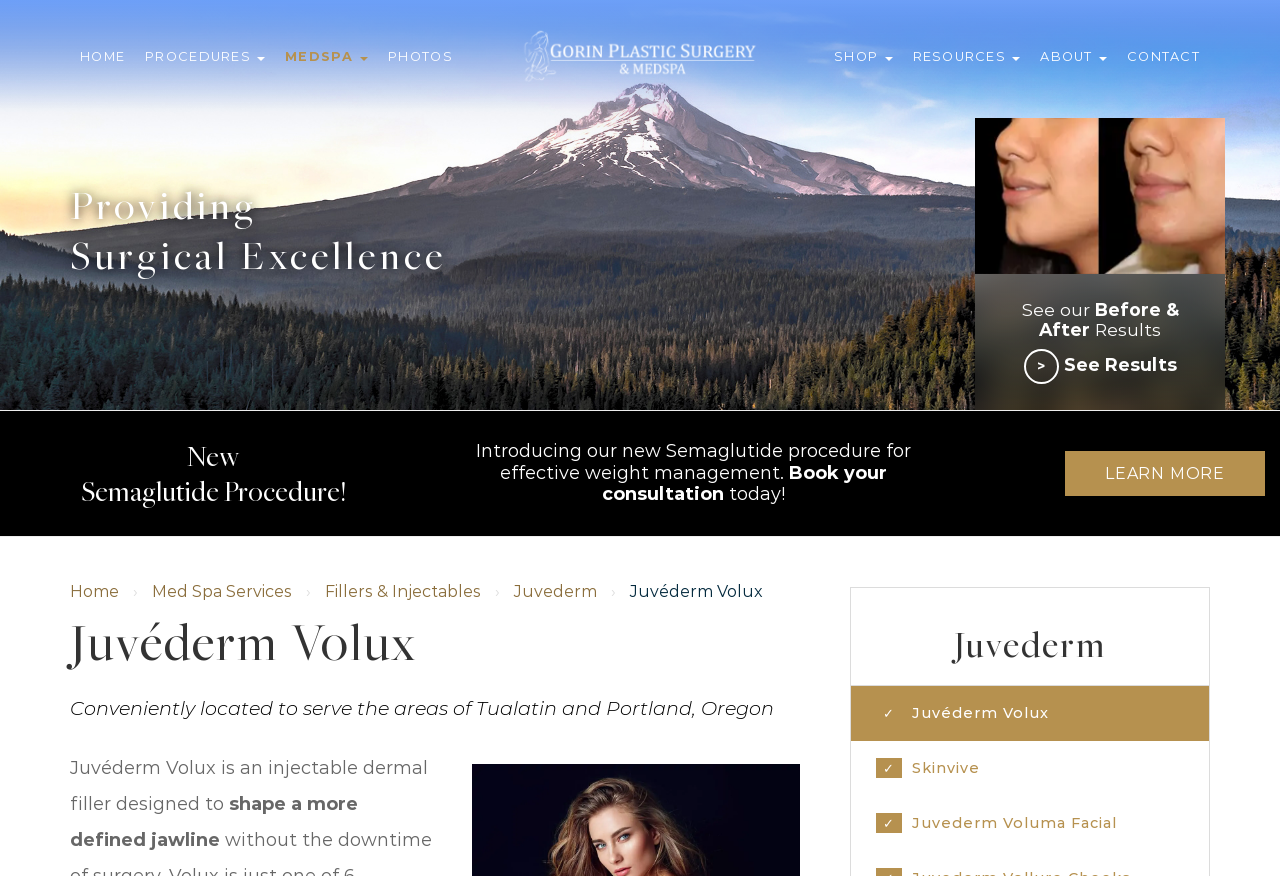Can you provide the bounding box coordinates for the element that should be clicked to implement the instruction: "Go to the HOME page"?

[0.055, 0.023, 0.106, 0.105]